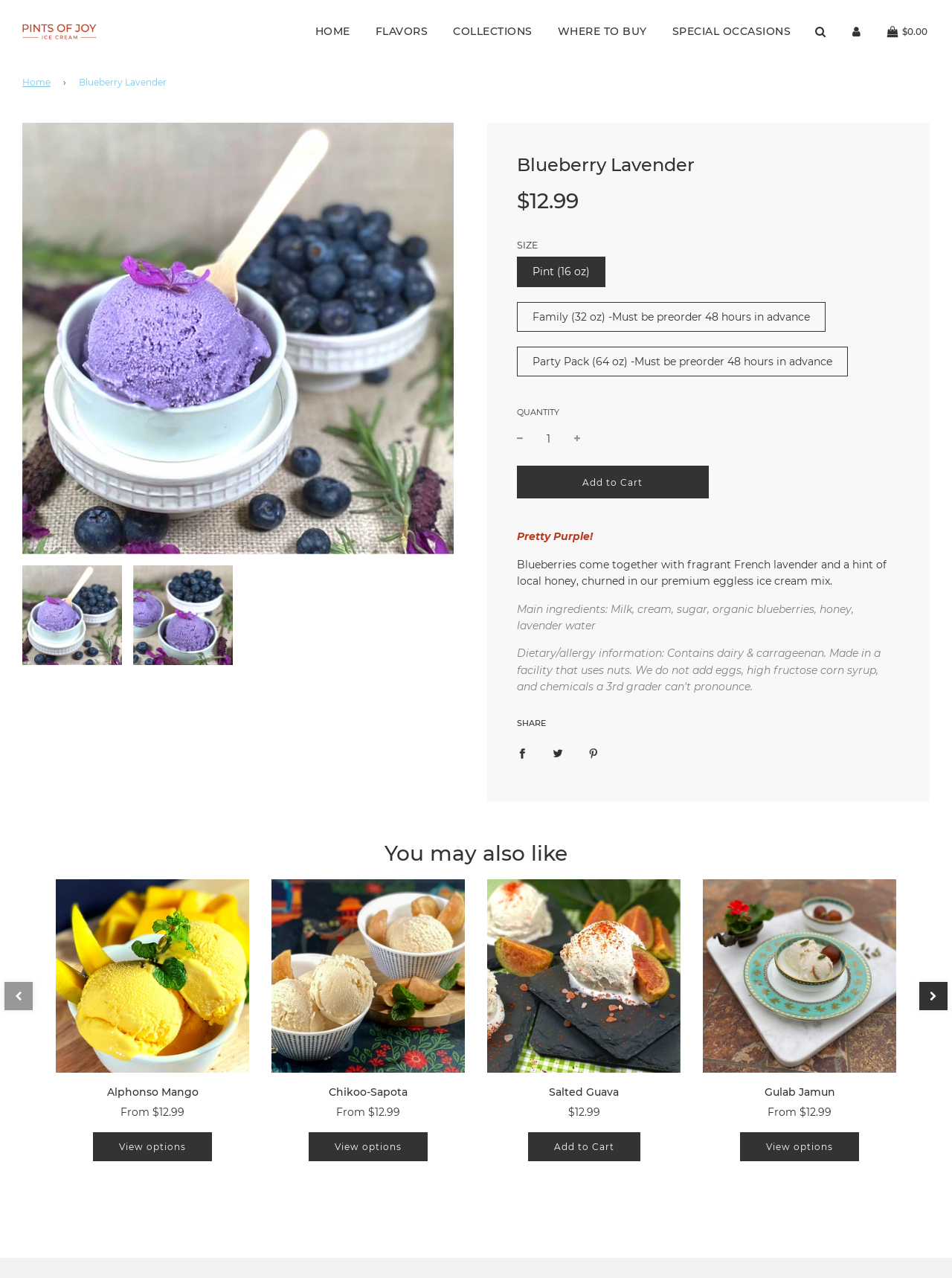Can you specify the bounding box coordinates of the area that needs to be clicked to fulfill the following instruction: "Share on Facebook"?

[0.531, 0.574, 0.566, 0.604]